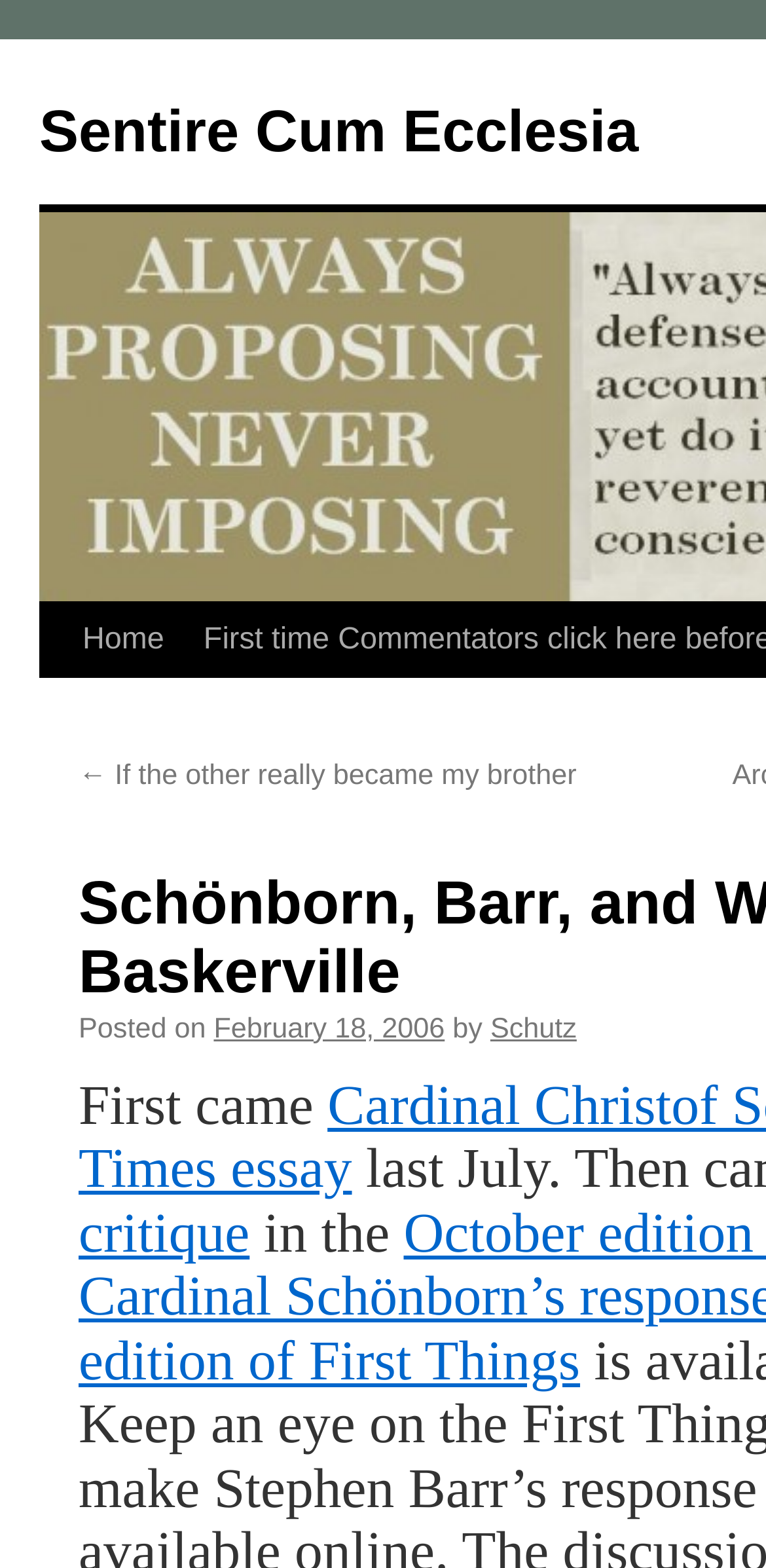Analyze the image and answer the question with as much detail as possible: 
What is the name of the blog?

The name of the blog can be found at the top of the webpage, where it says 'Schönborn, Barr, and William of Baskerville | Sentire Cum Ecclesia'. This is likely the title of the blog.